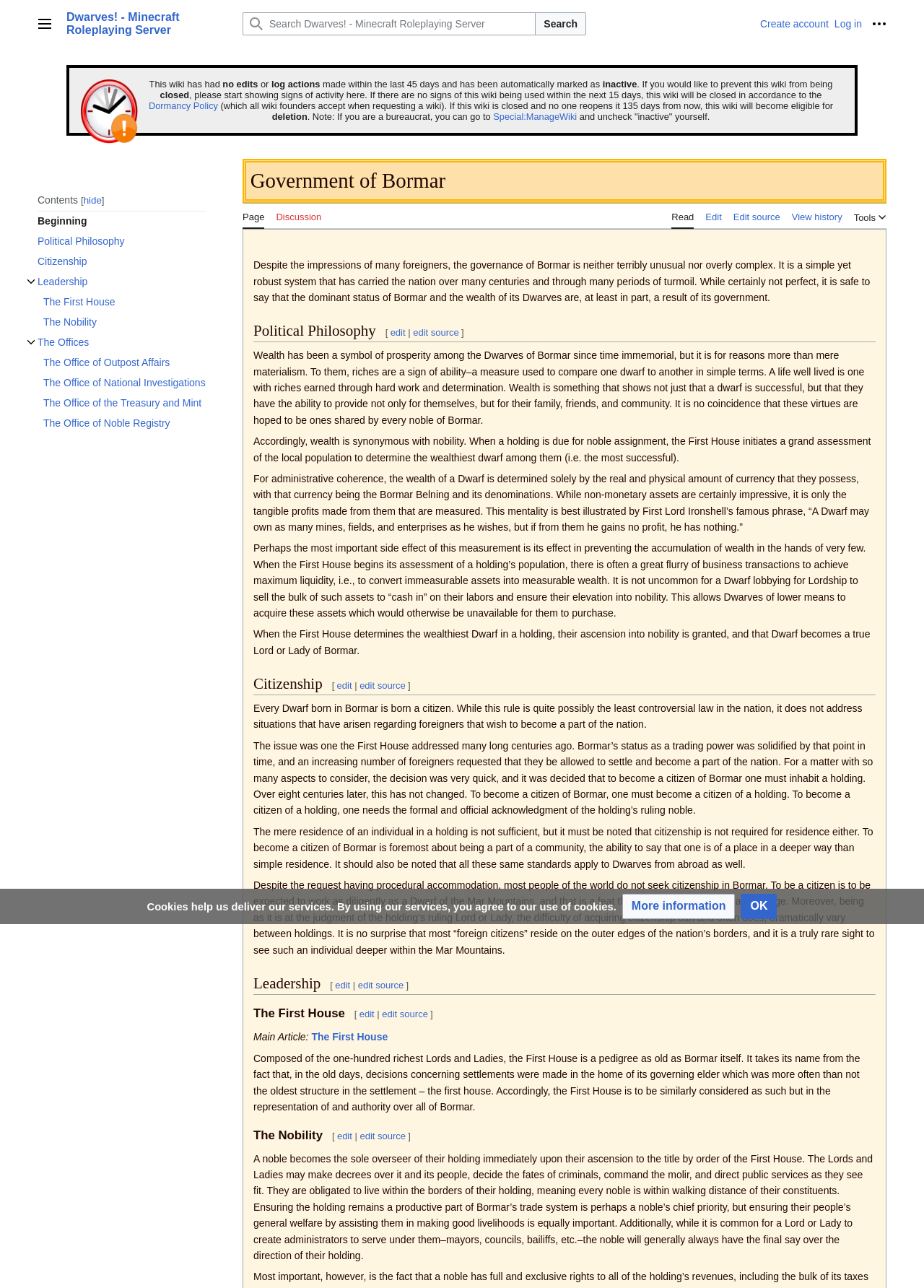Determine the bounding box coordinates (top-left x, top-left y, bottom-right x, bottom-right y) of the UI element described in the following text: edit source

[0.389, 0.528, 0.439, 0.537]